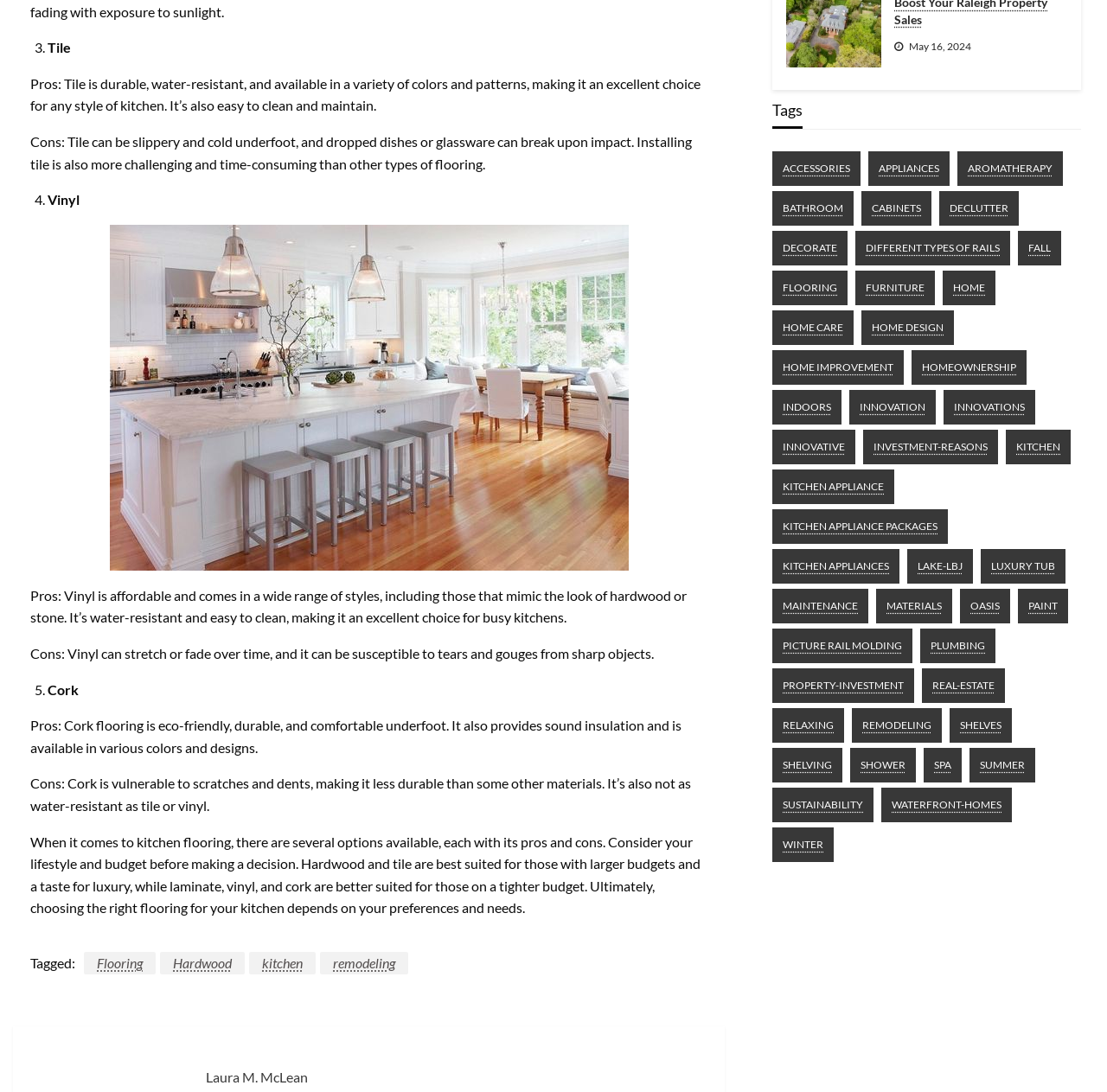Please provide a one-word or phrase answer to the question: 
What is a con of vinyl flooring?

Can stretch or fade